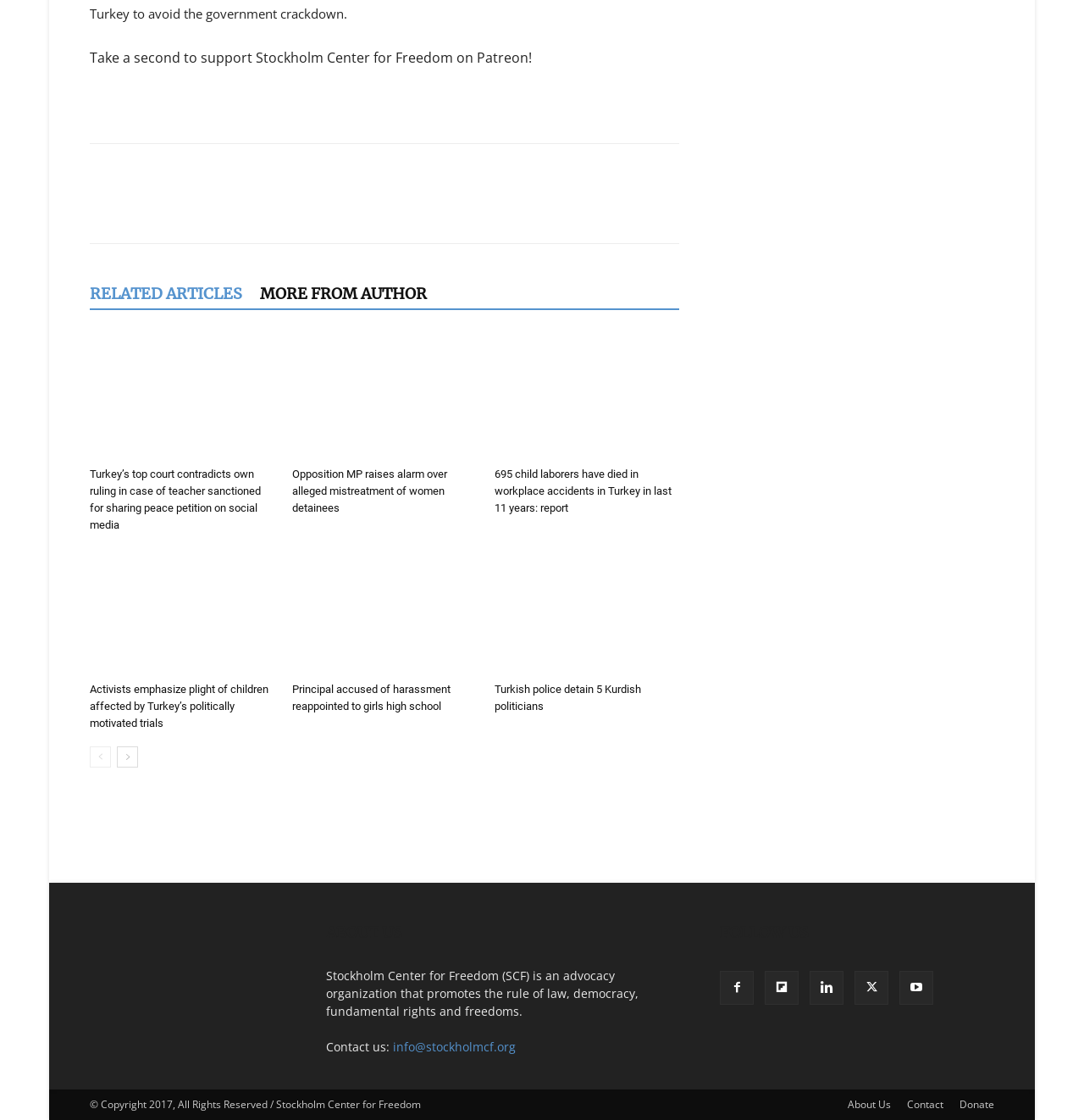Determine the bounding box coordinates of the clickable region to carry out the instruction: "Go to previous page".

[0.083, 0.666, 0.102, 0.685]